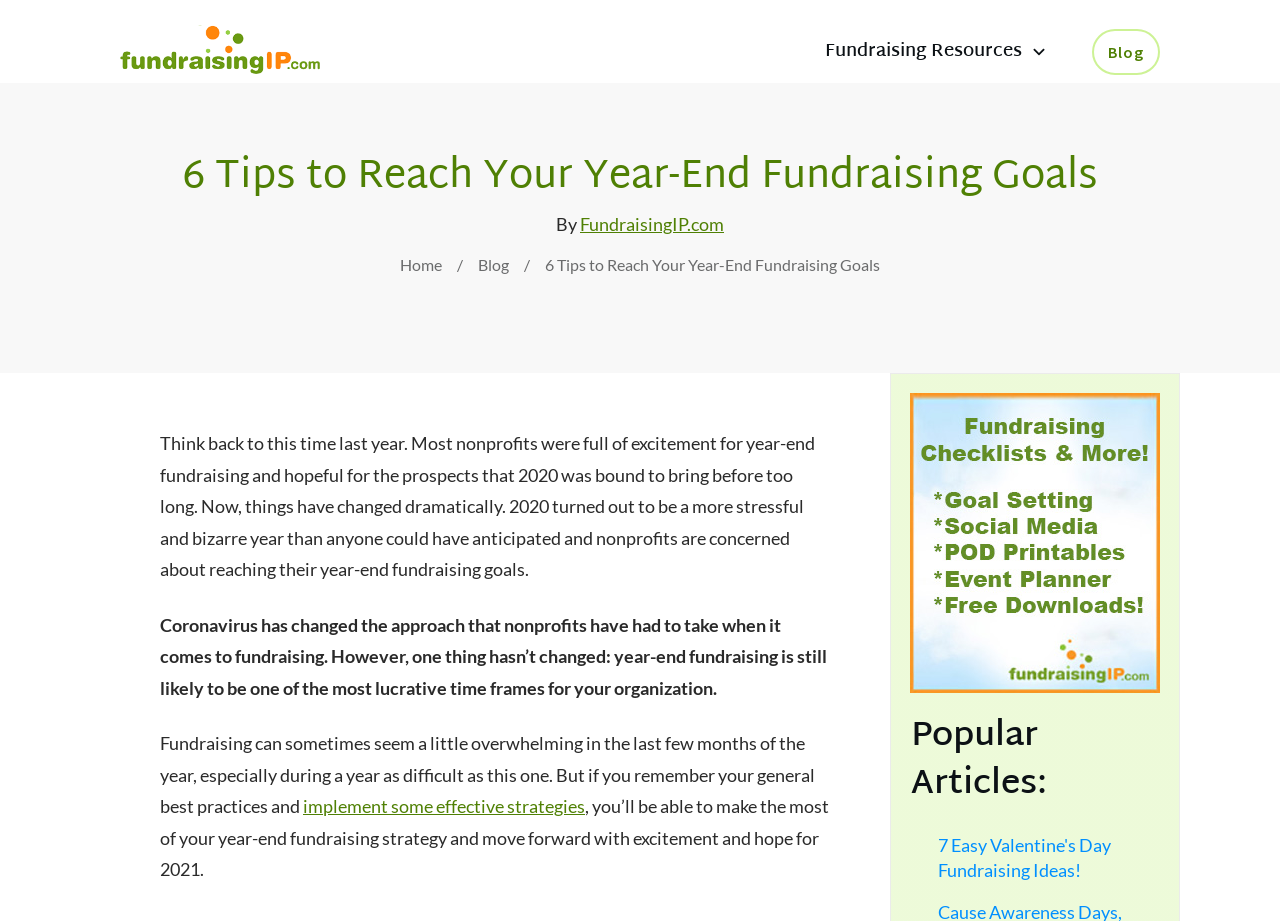Identify the bounding box coordinates of the clickable section necessary to follow the following instruction: "Go to the 'Home' page". The coordinates should be presented as four float numbers from 0 to 1, i.e., [left, top, right, bottom].

[0.312, 0.276, 0.345, 0.3]